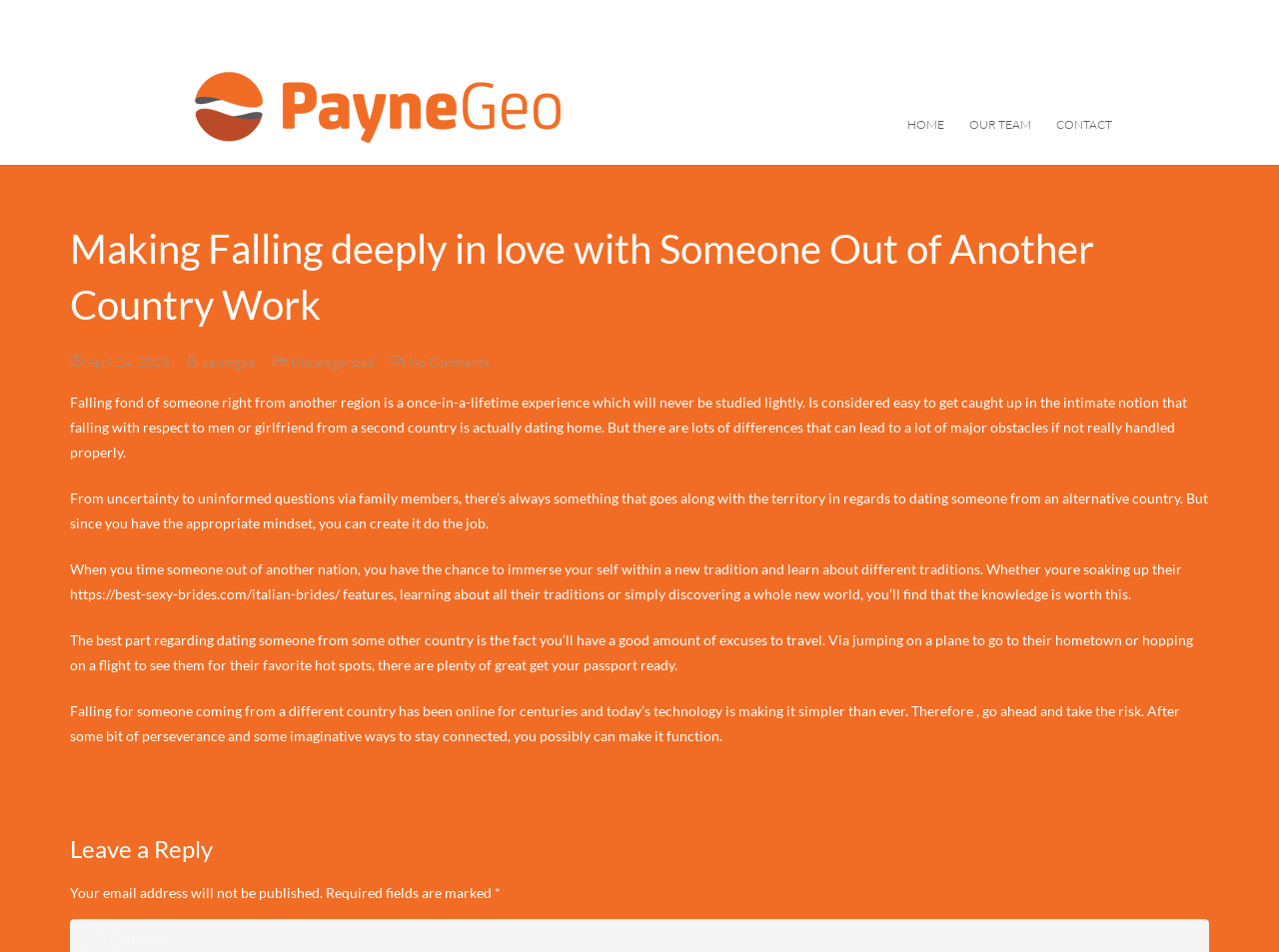Please give a one-word or short phrase response to the following question: 
What is the author of the article?

paynegeo